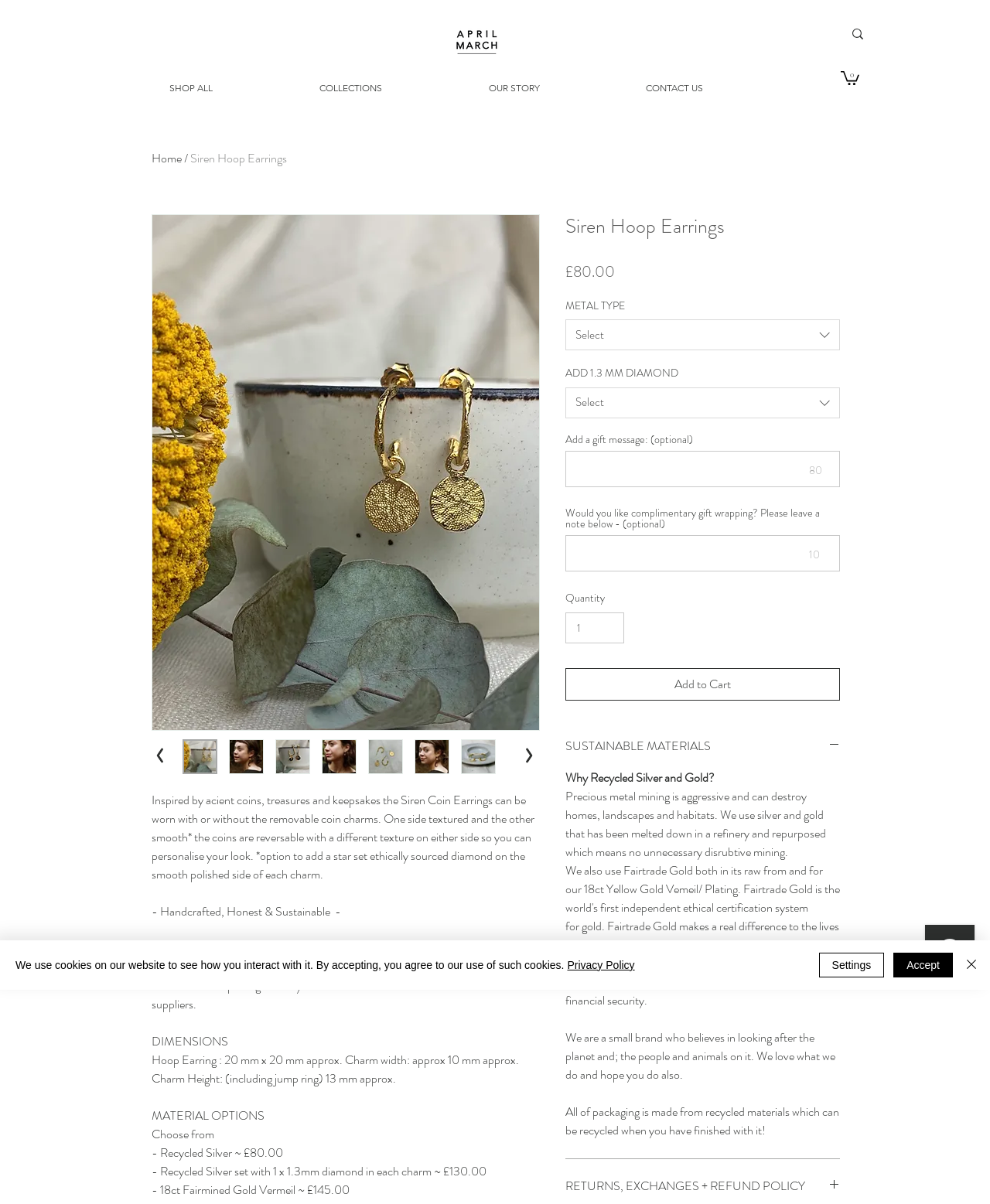Refer to the screenshot and give an in-depth answer to this question: What is the price of the earrings?

I found the answer by looking at the price listed on the webpage, which says '£80.00'. This is likely the base price of the earrings.